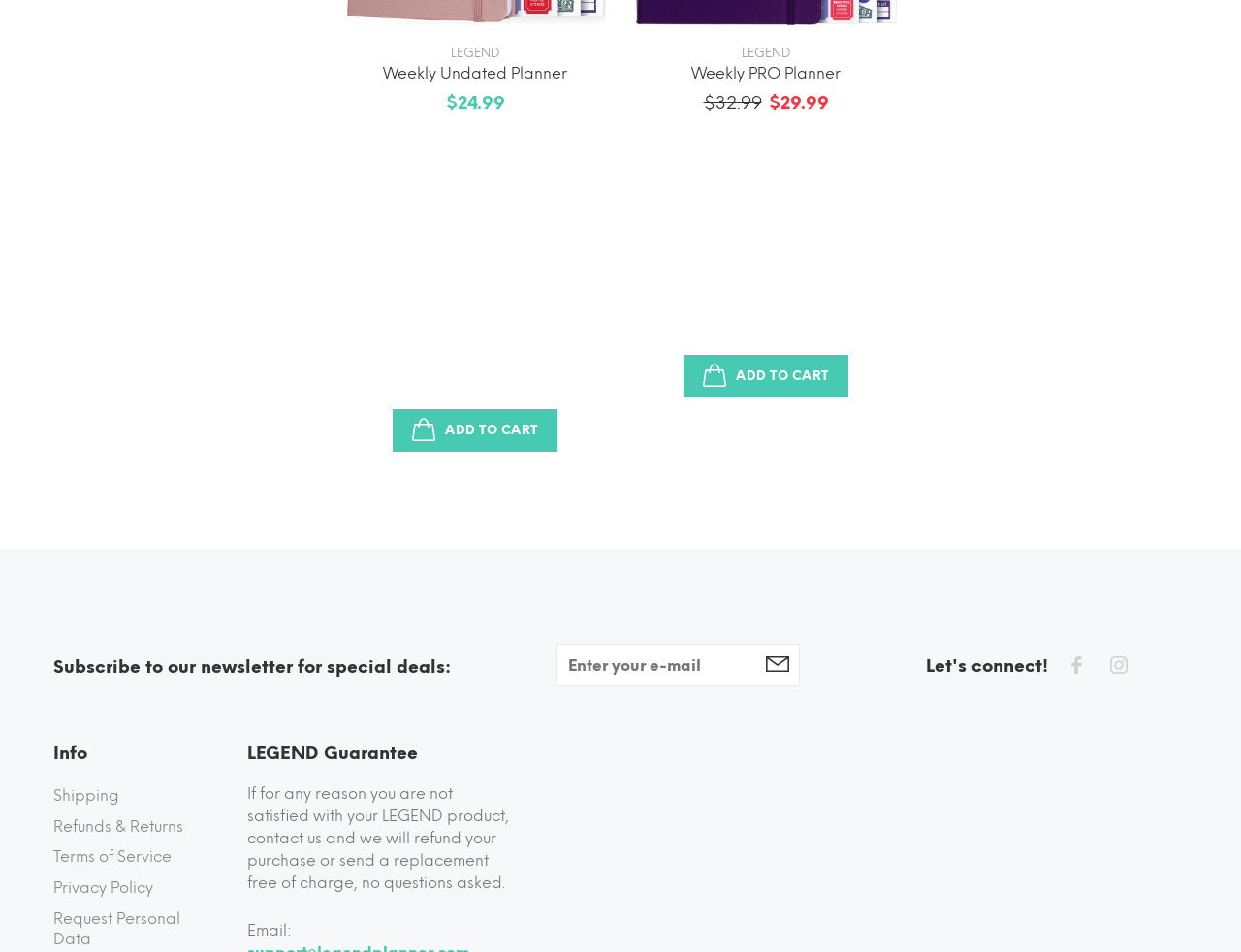Identify the bounding box coordinates for the region of the element that should be clicked to carry out the instruction: "Click the 'Weekly PRO Planner' link". The bounding box coordinates should be four float numbers between 0 and 1, i.e., [left, top, right, bottom].

[0.557, 0.068, 0.677, 0.087]